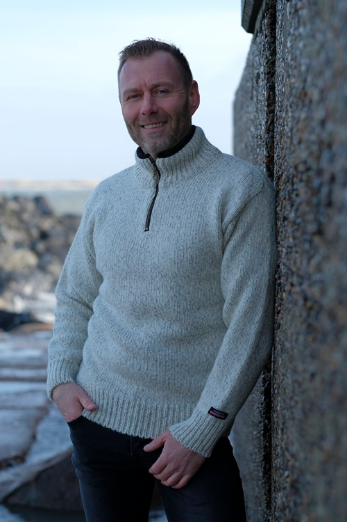What is the style of the sweater associated with?
Answer the question with a single word or phrase derived from the image.

Traditional Norwegian craftsmanship